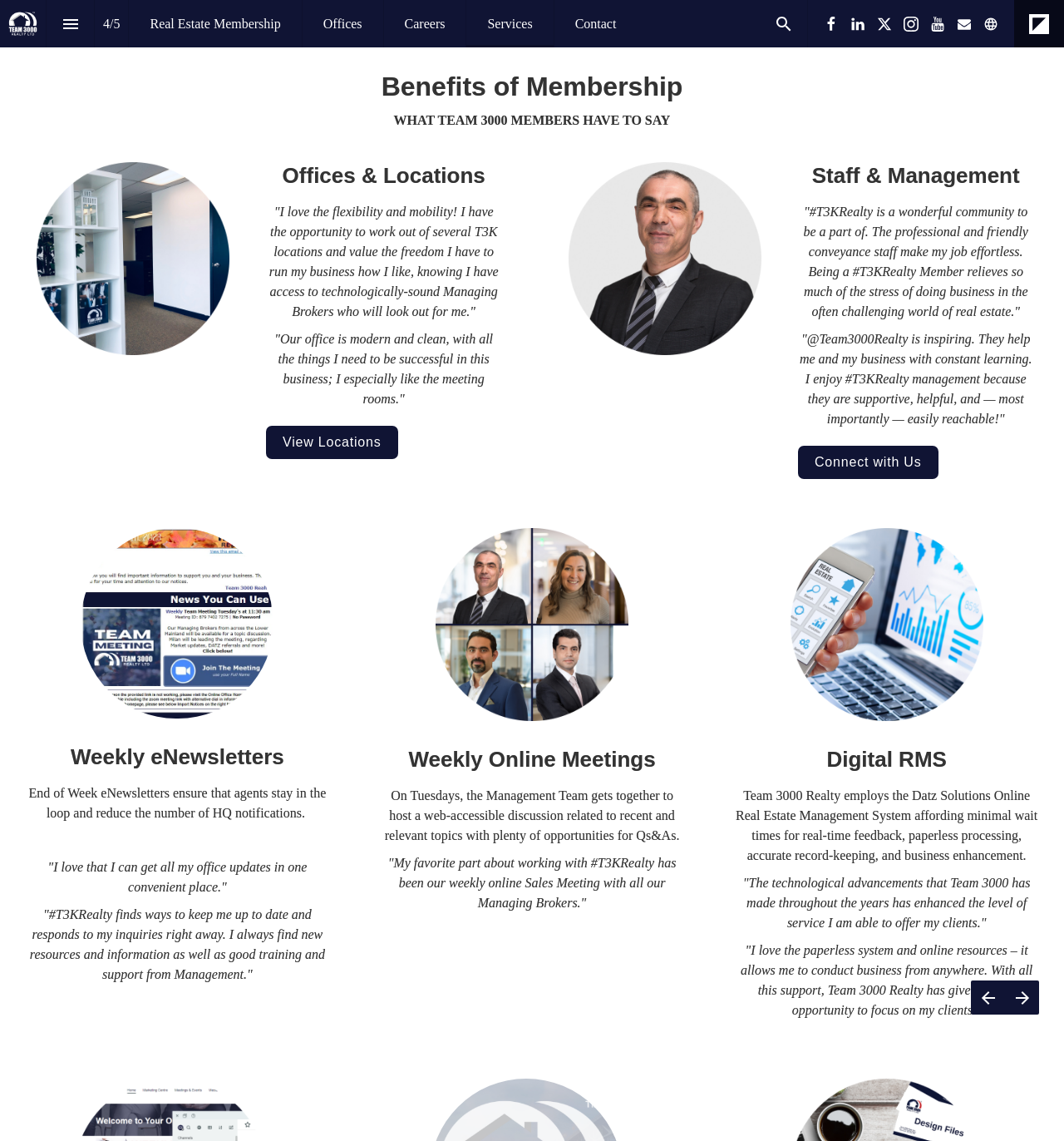What is the 'Digital RMS' system used for?
Look at the image and construct a detailed response to the question.

The 'Digital RMS' system, powered by Datz Solutions, is an online real estate management system used by Team 3000 Realty, providing features such as minimal wait times, paperless processing, accurate record-keeping, and business enhancement.